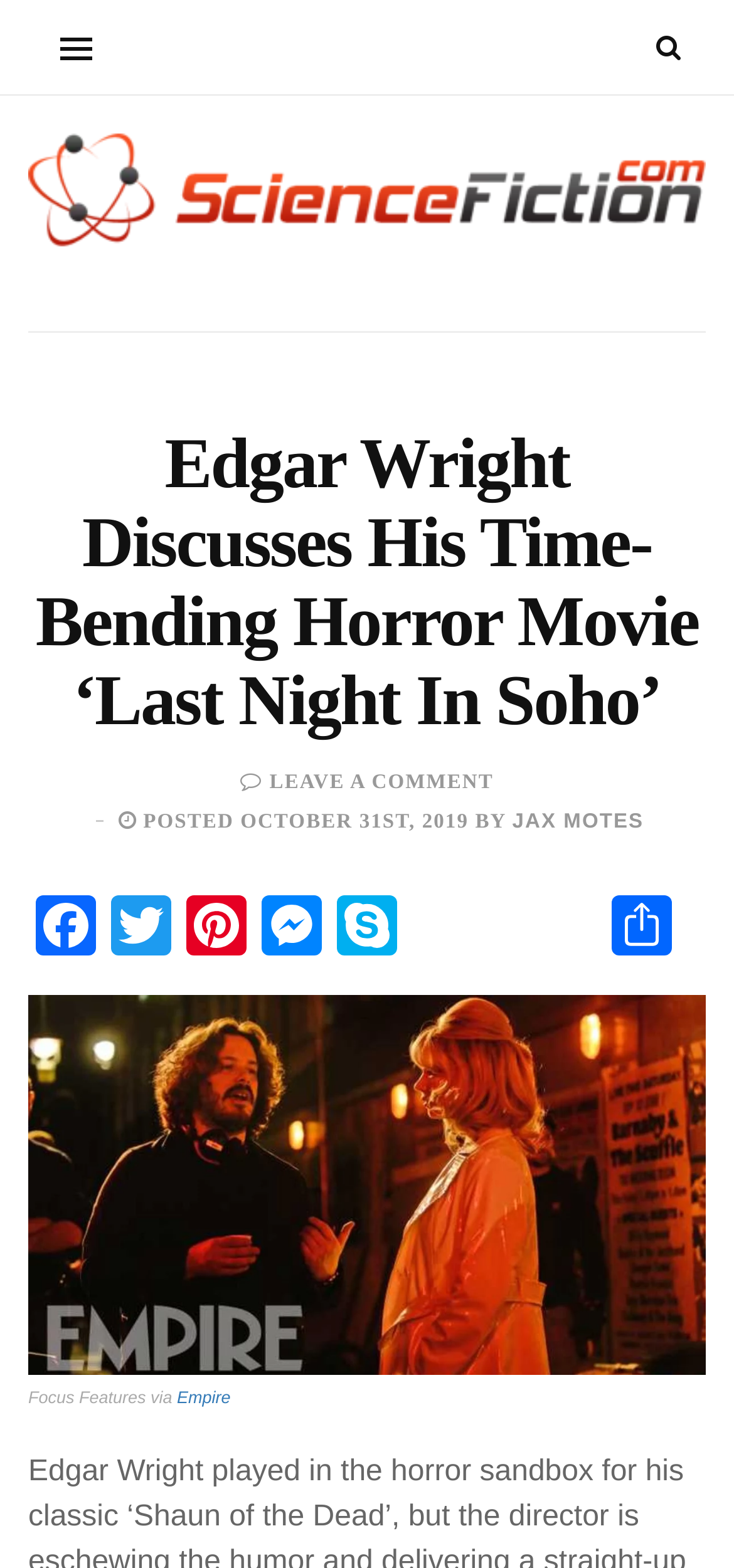What is the name of the author of the post?
Analyze the image and provide a thorough answer to the question.

The answer can be found in the link element, which states 'JAX MOTES'. This indicates that JAX MOTES is the author of the post.